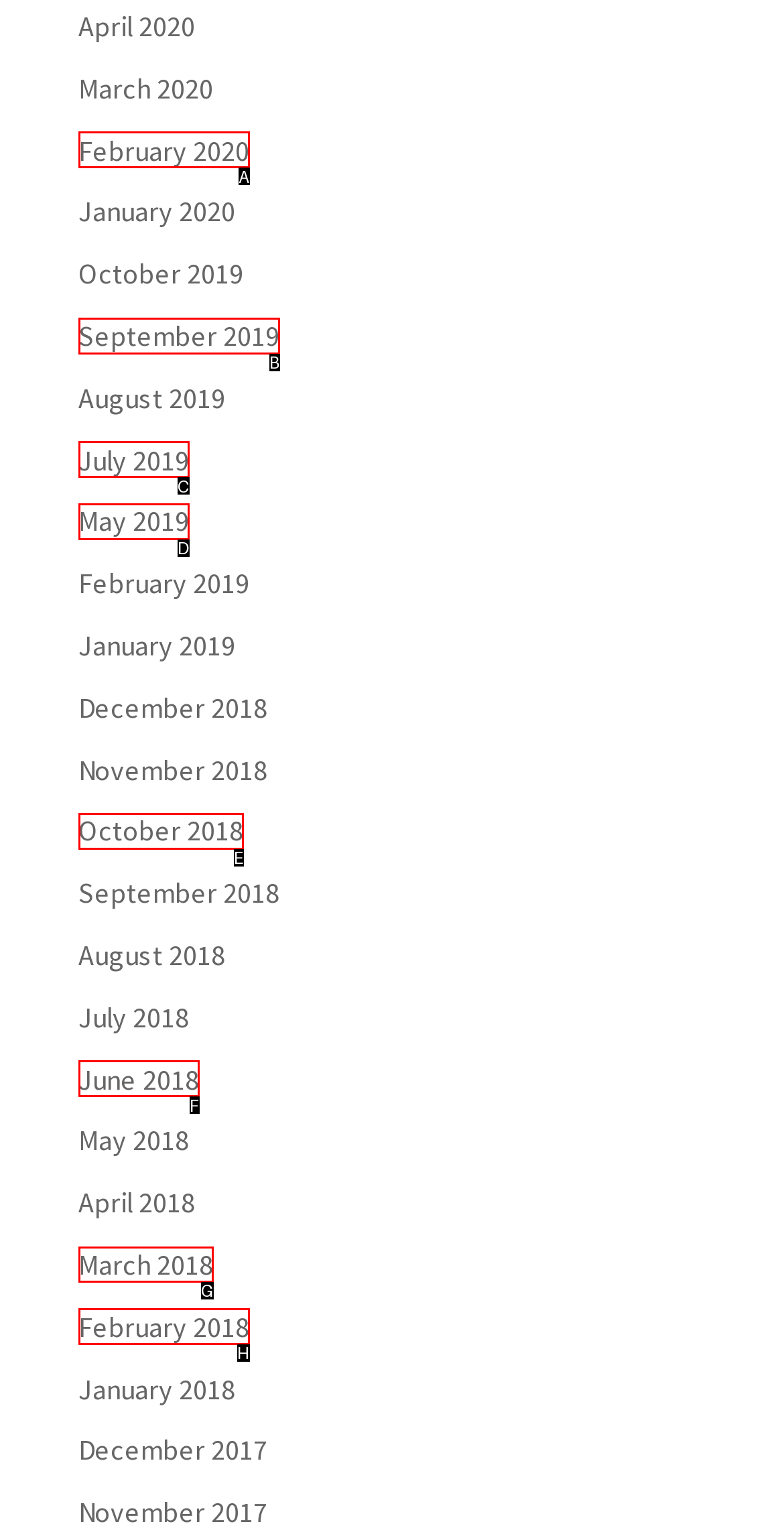Point out the letter of the HTML element you should click on to execute the task: view March 2018
Reply with the letter from the given options.

G